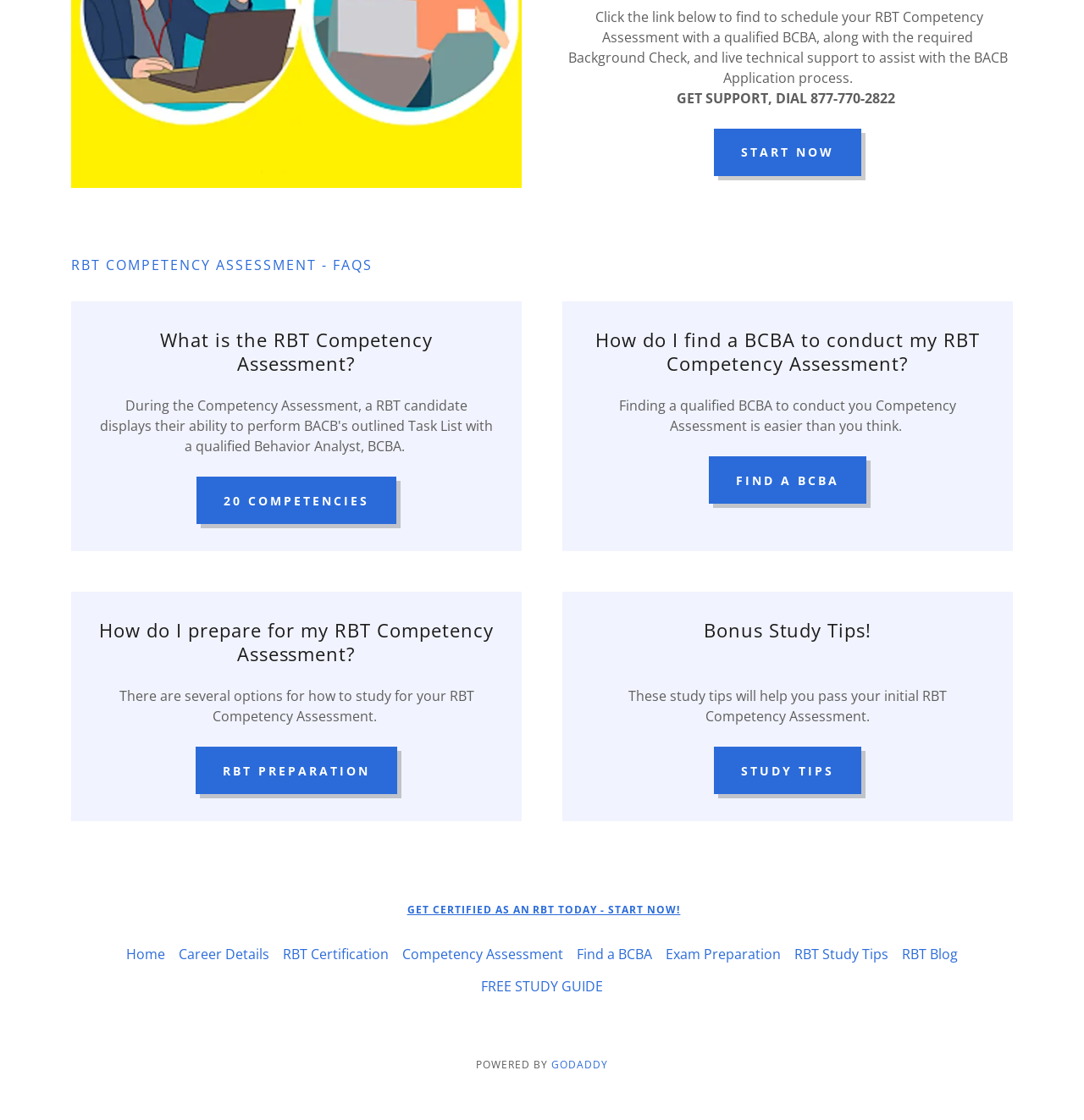Extract the bounding box coordinates for the described element: "RBT Certification". The coordinates should be represented as four float numbers between 0 and 1: [left, top, right, bottom].

[0.255, 0.838, 0.365, 0.867]